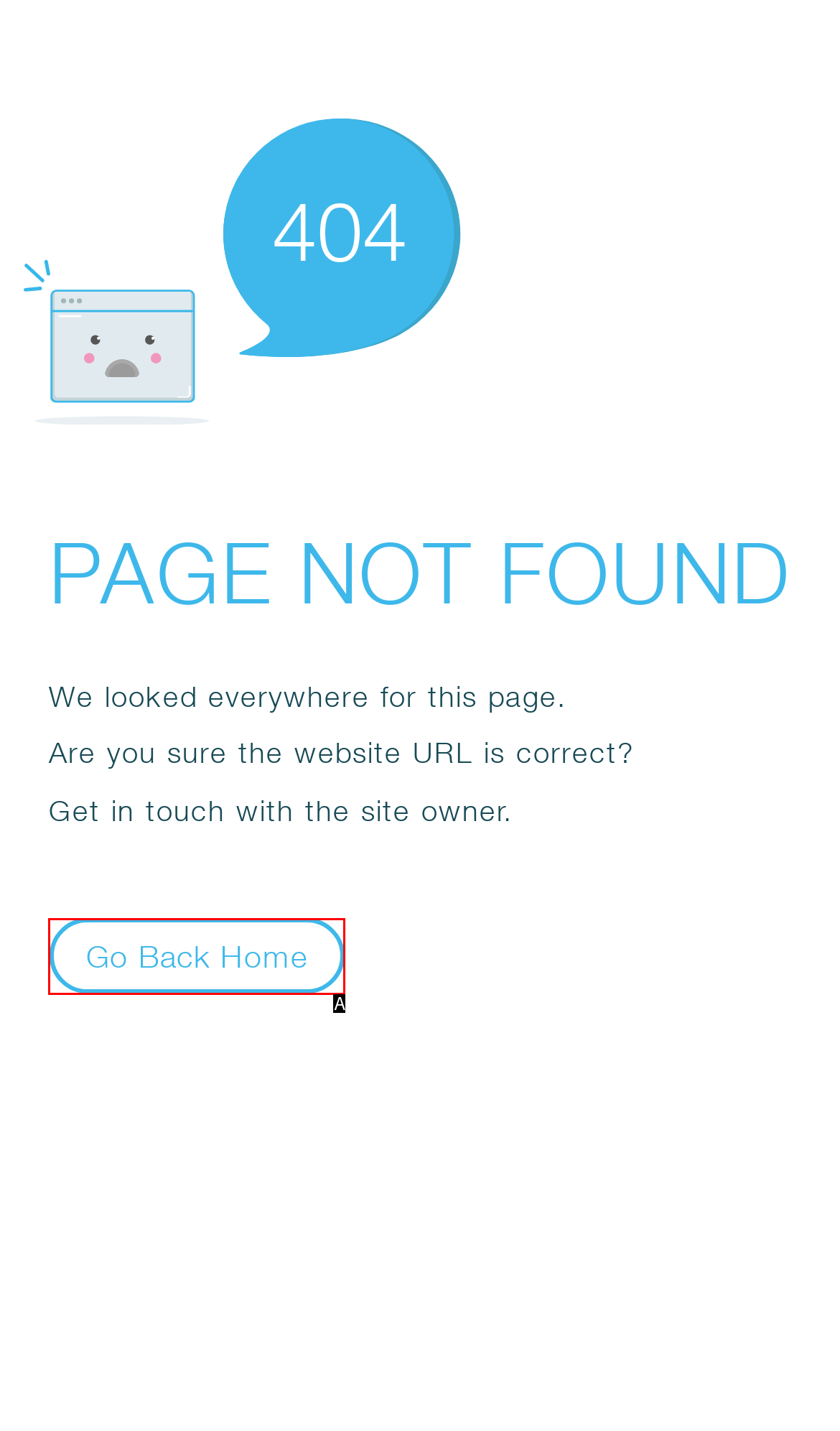Refer to the description: Go Back Home and choose the option that best fits. Provide the letter of that option directly from the options.

A